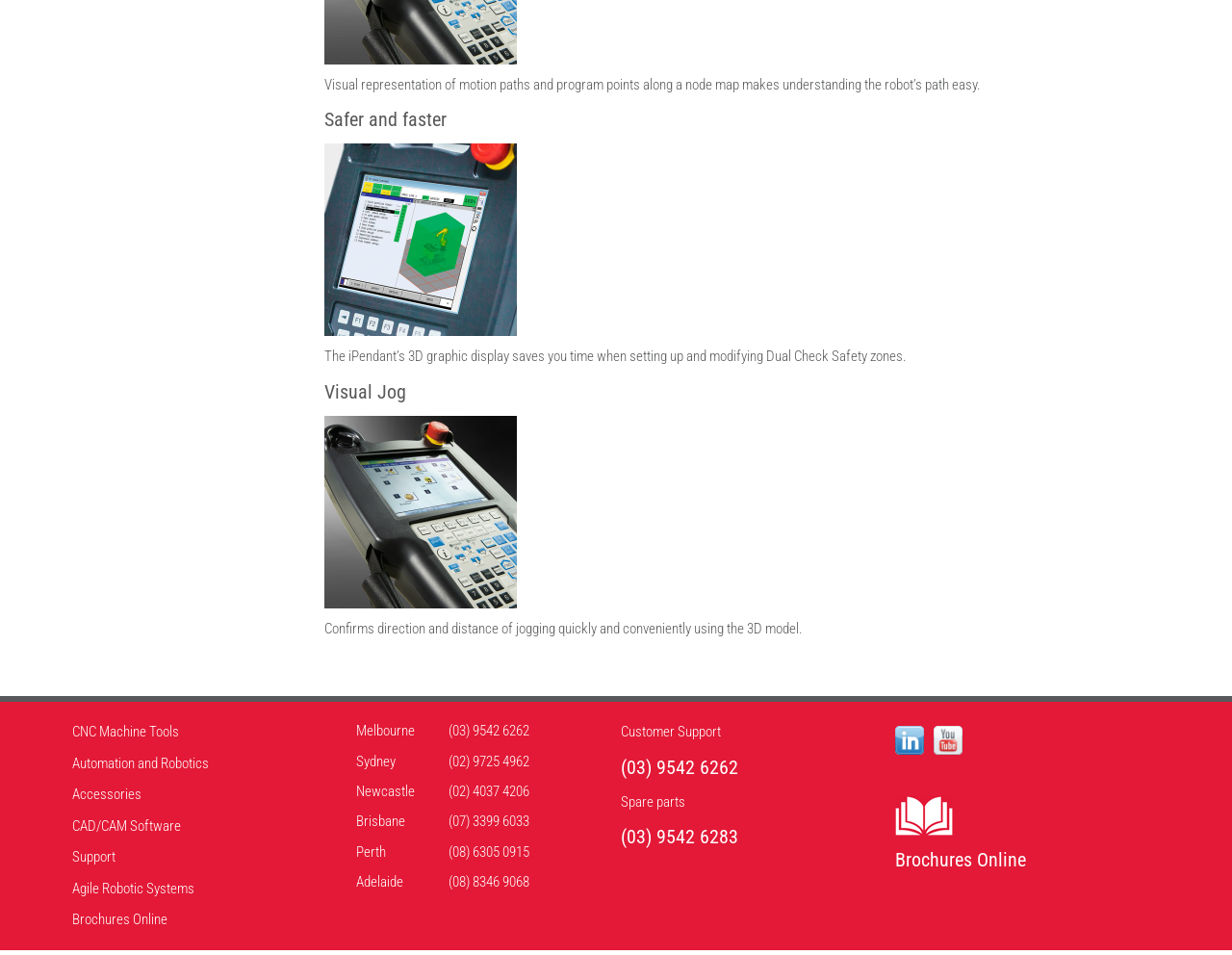Provide a brief response in the form of a single word or phrase:
What is the iPendant's 3D graphic display used for?

Saving time